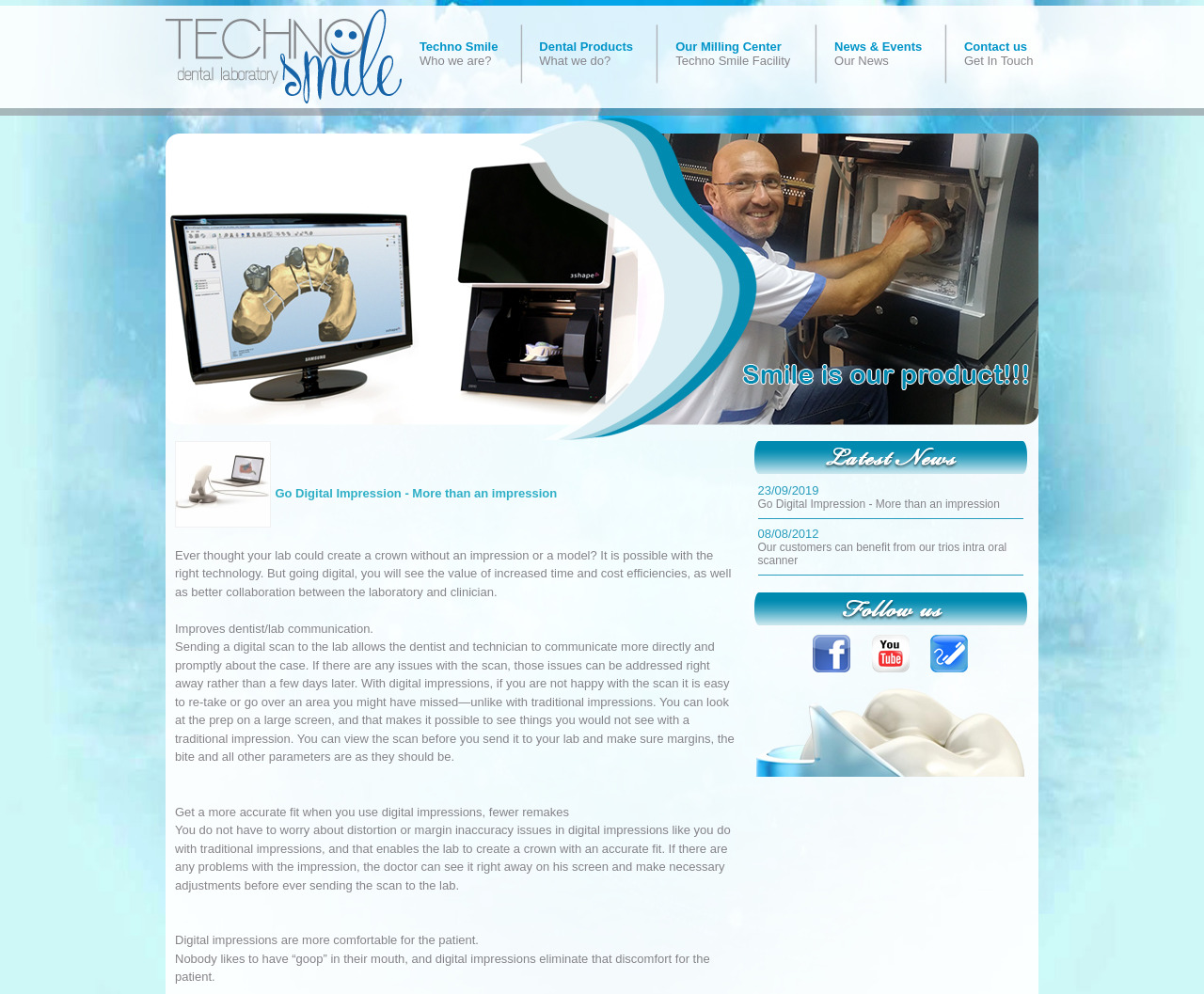Could you please study the image and provide a detailed answer to the question:
What is the name of the intra oral scanner mentioned on the webpage?

The webpage mentions that the company's customers can benefit from their Trios intra oral scanner, which is a device used to take digital impressions.